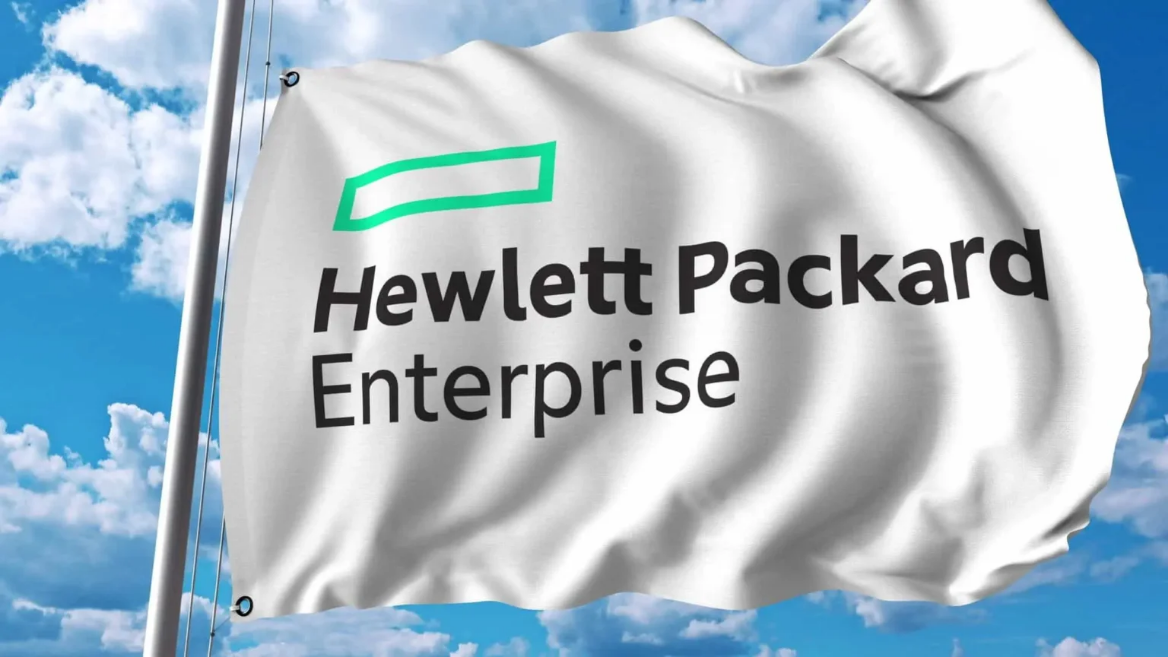Generate a detailed caption that encompasses all aspects of the image.

The image features a flag waving against a backdrop of blue skies punctuated by fluffy white clouds. Prominently displayed on the flag is the logo of Hewlett Packard Enterprise, characterized by its sleek, modern font. The word "Hewlett" is shown in bold, while "Packard" and "Enterprise" complement it in a slightly lighter weight. The logo includes a distinctive green symbol that represents the brand. This visual represents the company’s presence and identity in the tech industry, reinforcing its commitment to innovation and enterprise solutions.